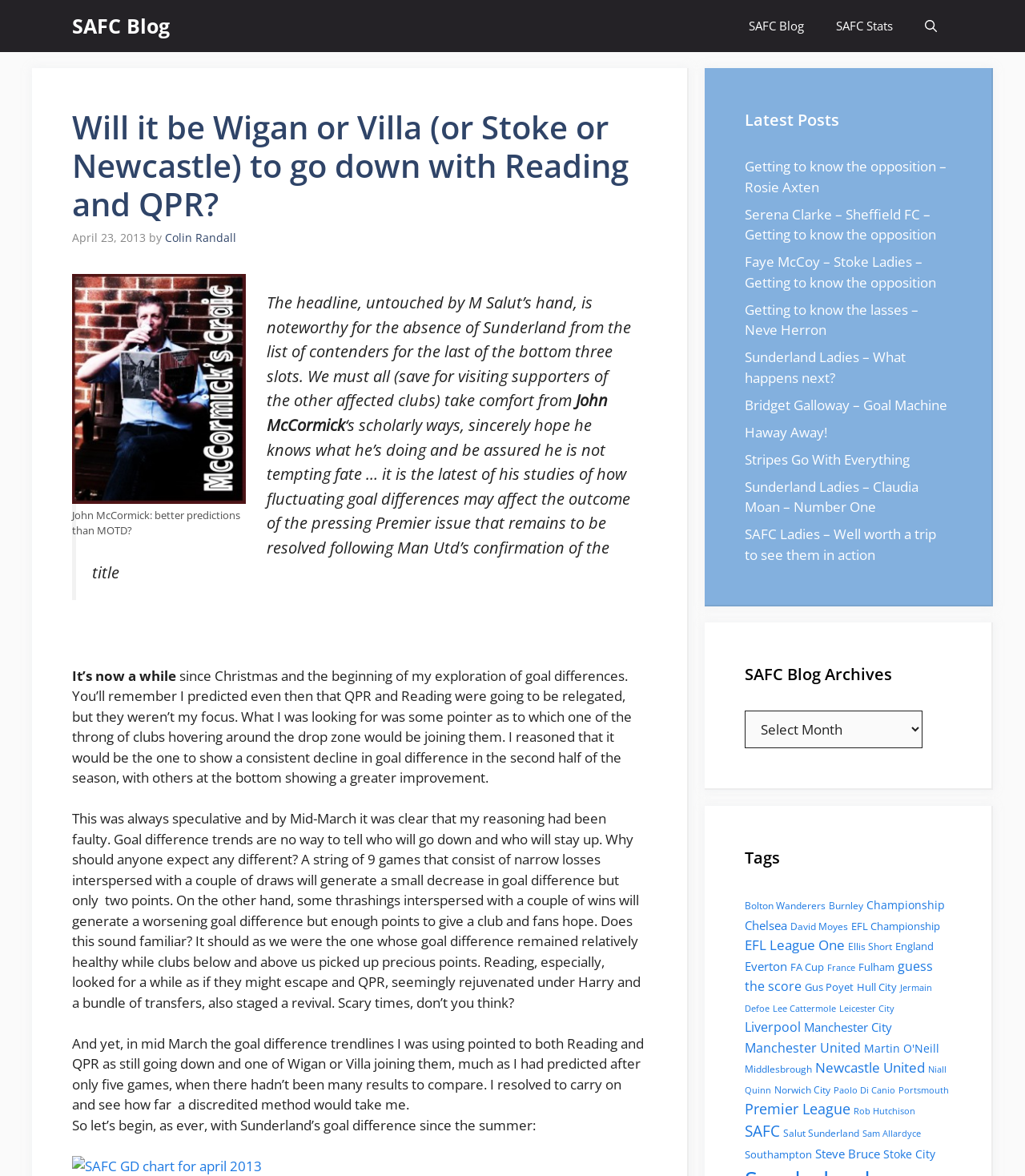Find the bounding box of the web element that fits this description: "Haway Away!".

[0.727, 0.359, 0.807, 0.375]